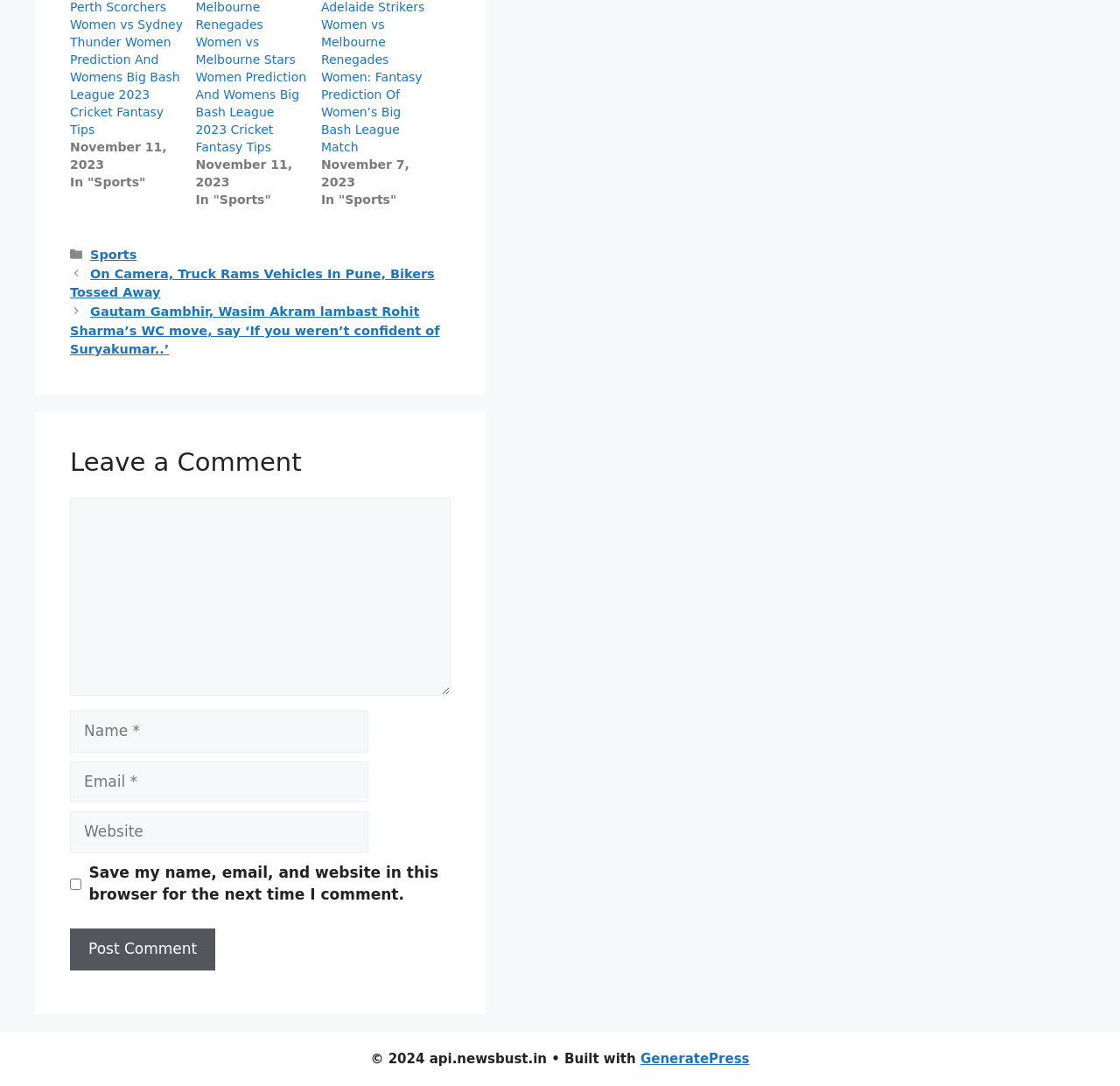Determine the bounding box coordinates of the area to click in order to meet this instruction: "Enter your name".

[0.062, 0.655, 0.329, 0.693]